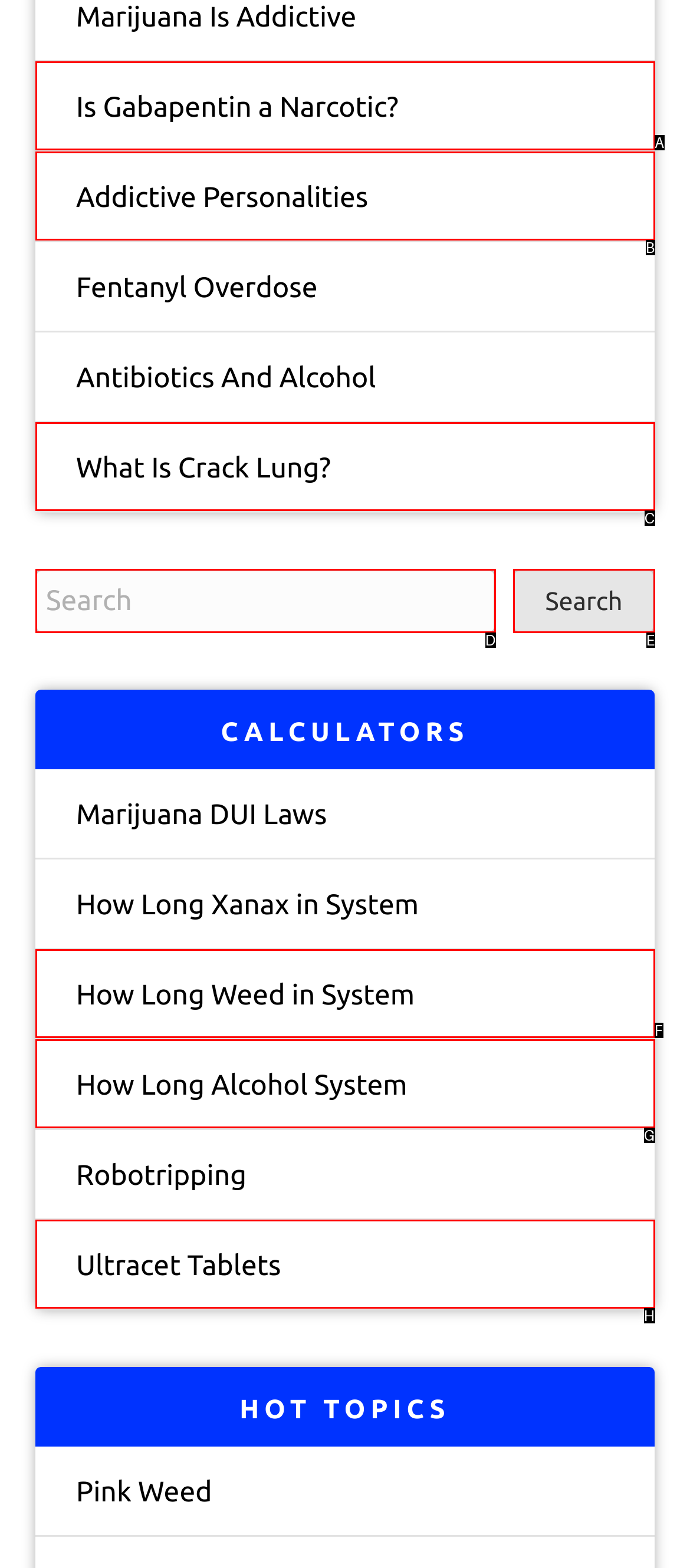Determine which HTML element best suits the description: value="Search". Reply with the letter of the matching option.

E